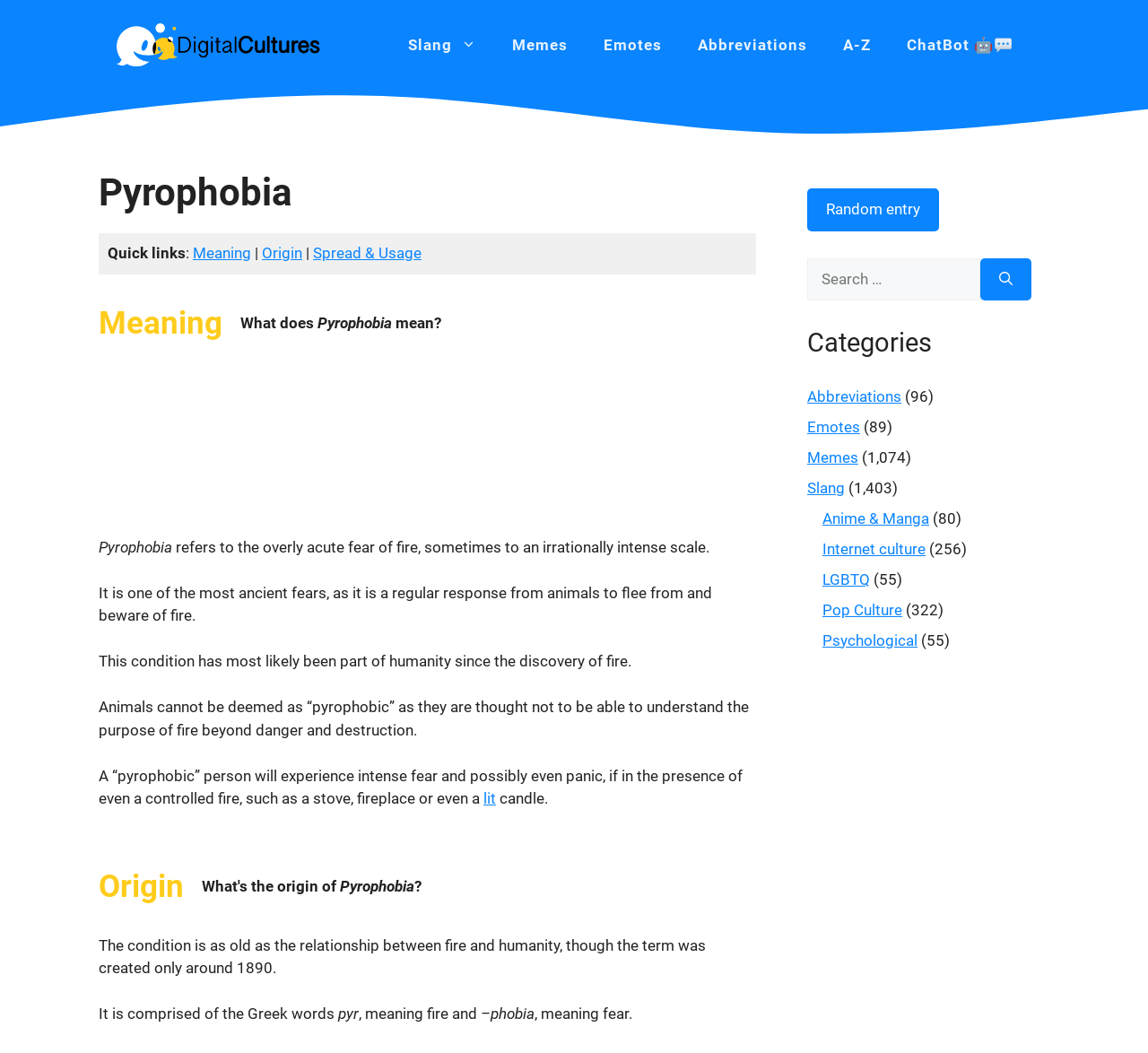Please specify the bounding box coordinates of the element that should be clicked to execute the given instruction: 'Visit the 'Memes' page'. Ensure the coordinates are four float numbers between 0 and 1, expressed as [left, top, right, bottom].

[0.703, 0.426, 0.748, 0.443]